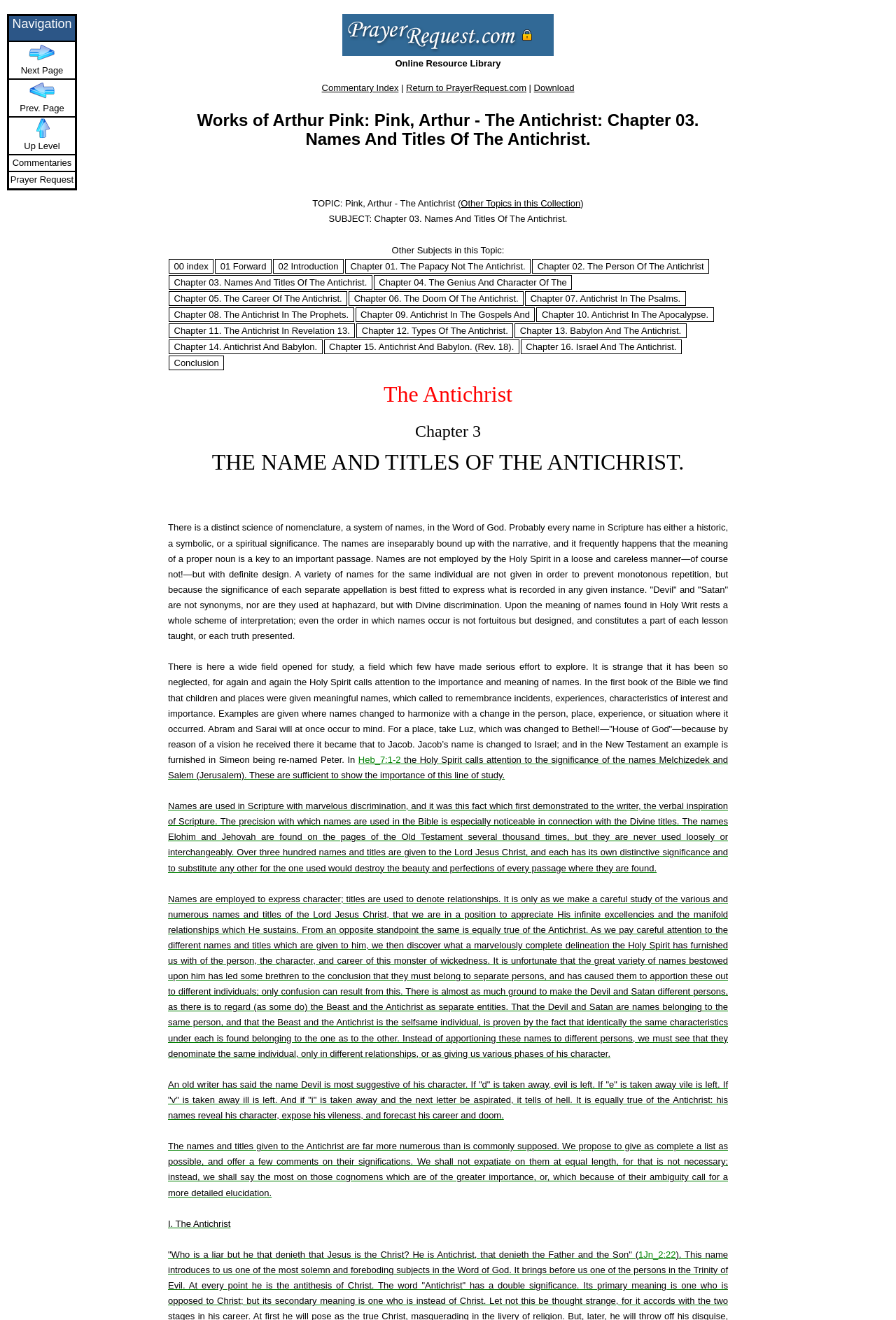Predict the bounding box coordinates of the area that should be clicked to accomplish the following instruction: "Go to the 'Chapter 02. The Person Of The Antichrist' page". The bounding box coordinates should consist of four float numbers between 0 and 1, i.e., [left, top, right, bottom].

[0.594, 0.196, 0.792, 0.207]